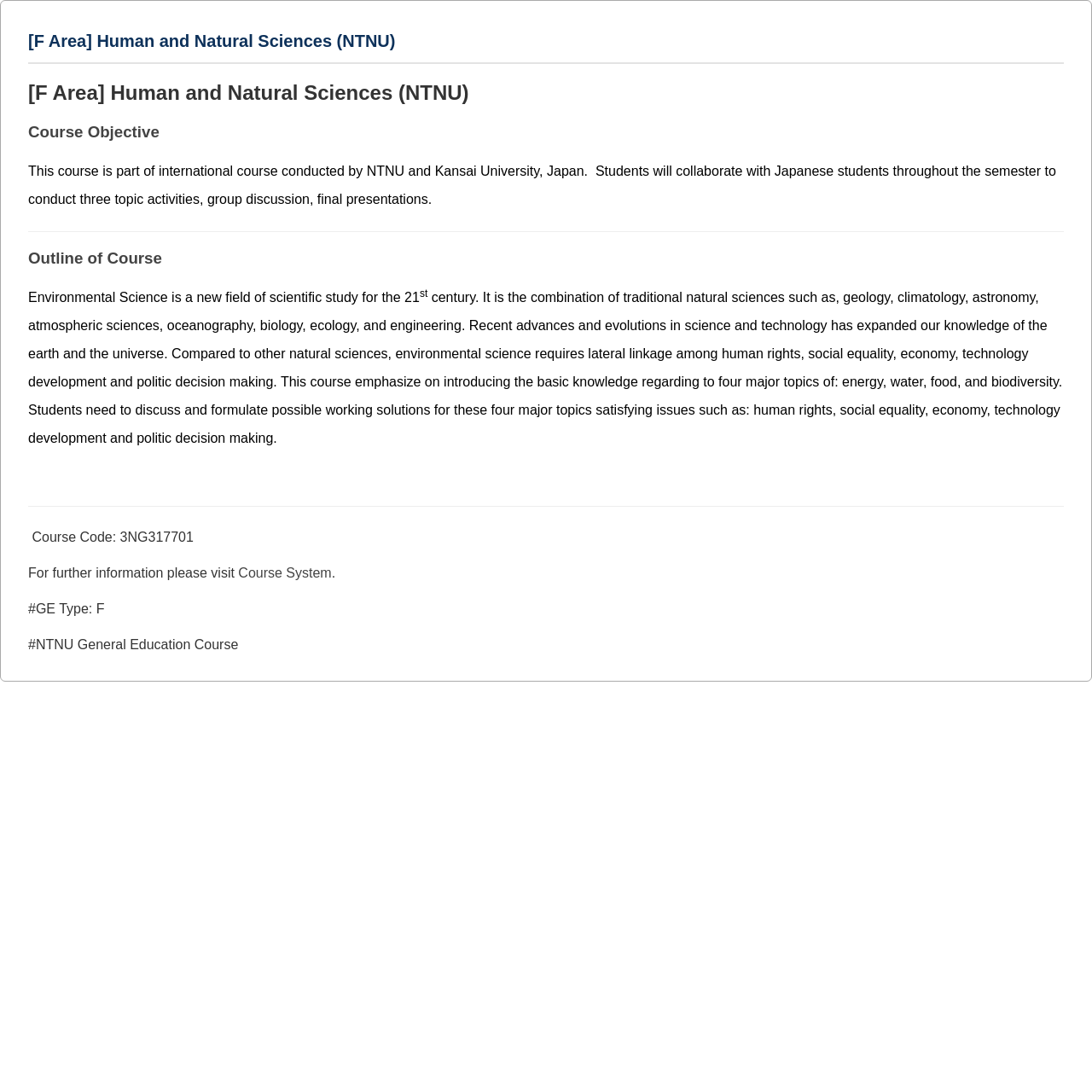Refer to the image and offer a detailed explanation in response to the question: What type of course is this?

This course is an NTNU General Education Course, as indicated by the course type label '#NTNU General Education Course'.